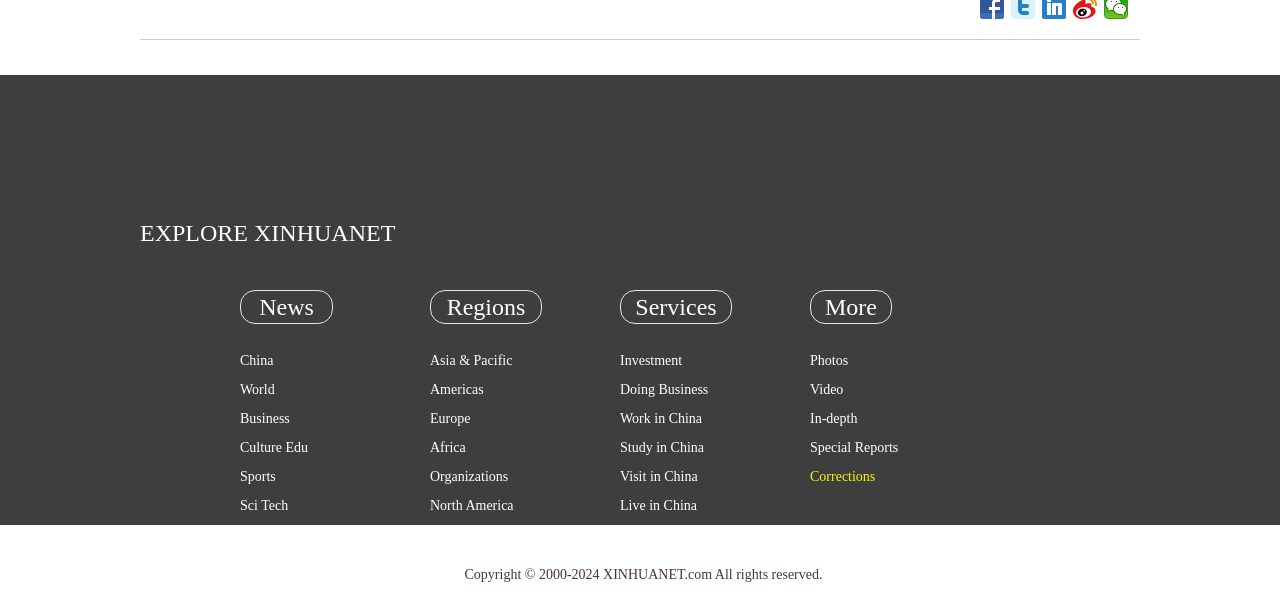Identify the bounding box coordinates of the specific part of the webpage to click to complete this instruction: "Click on China news".

[0.188, 0.588, 0.214, 0.613]